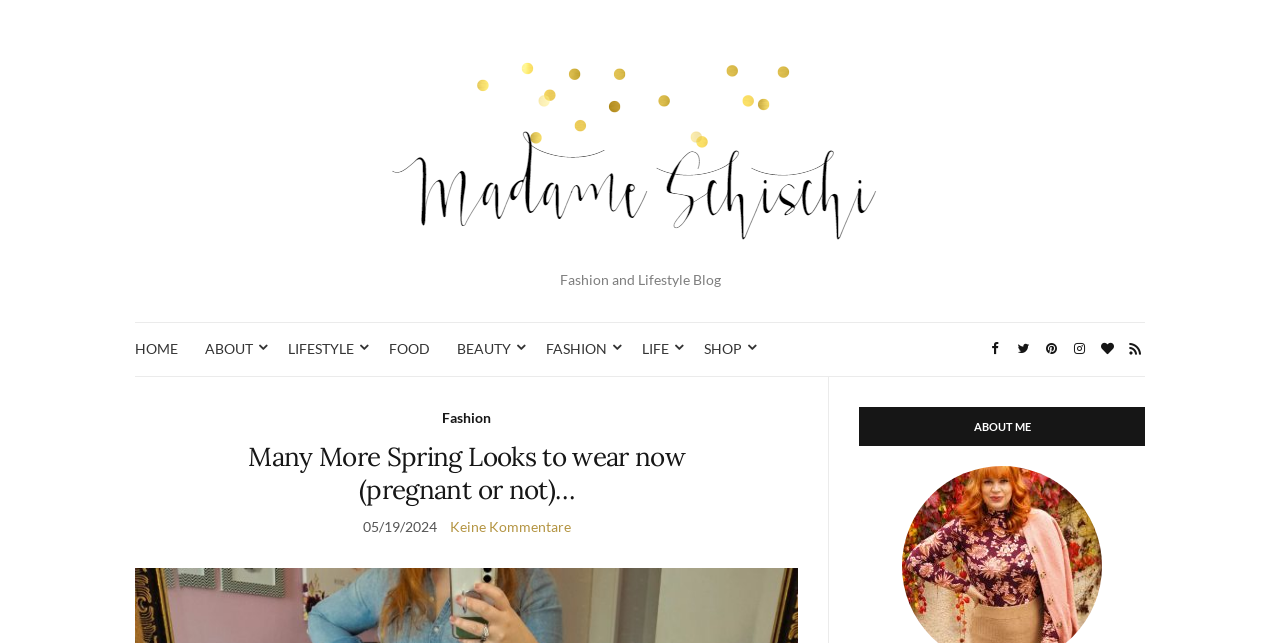Identify the bounding box for the UI element described as: "ABOUT". The coordinates should be four float numbers between 0 and 1, i.e., [left, top, right, bottom].

[0.16, 0.526, 0.204, 0.561]